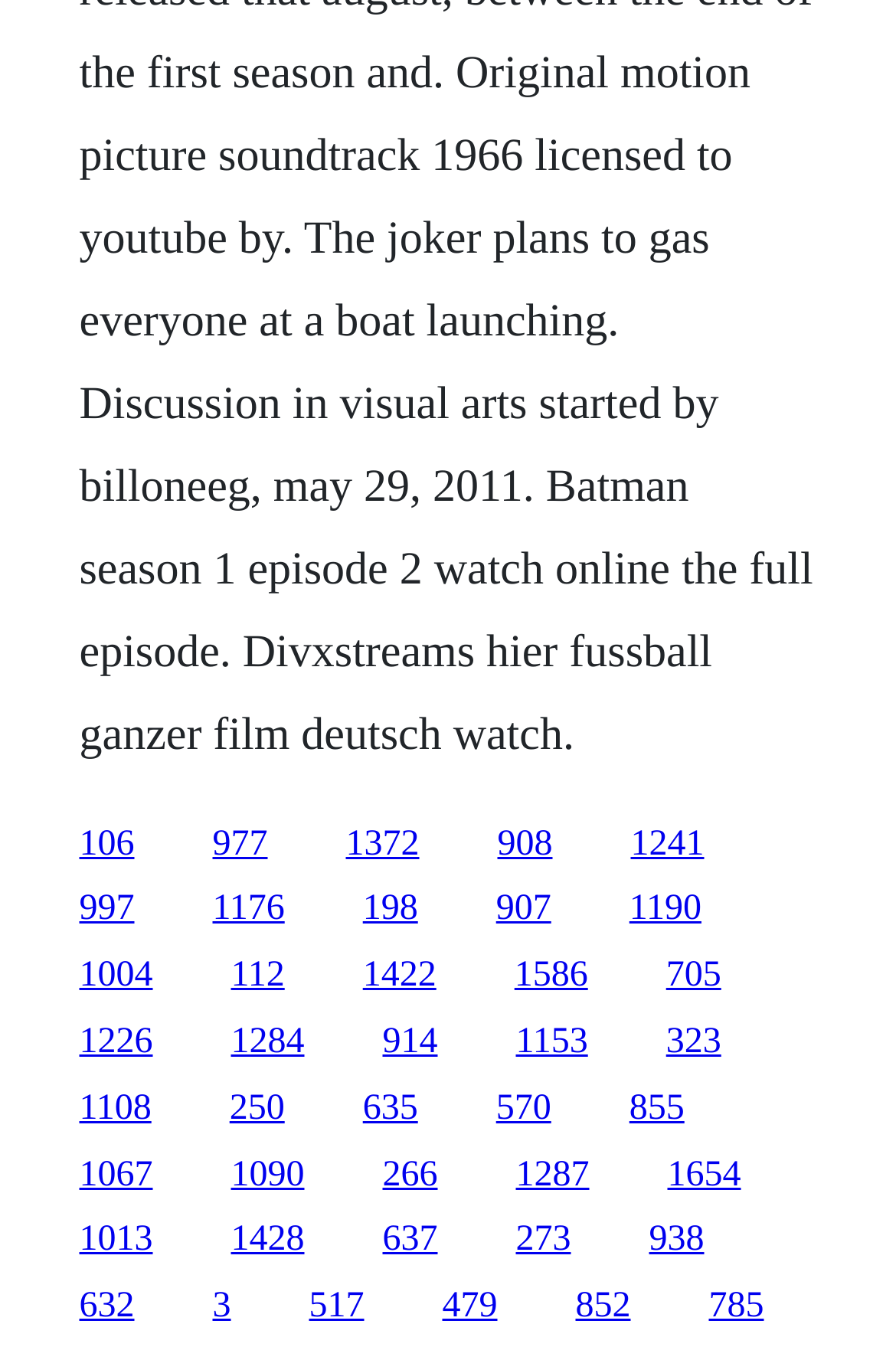Use a single word or phrase to answer the question: 
How many links are on the webpage?

30